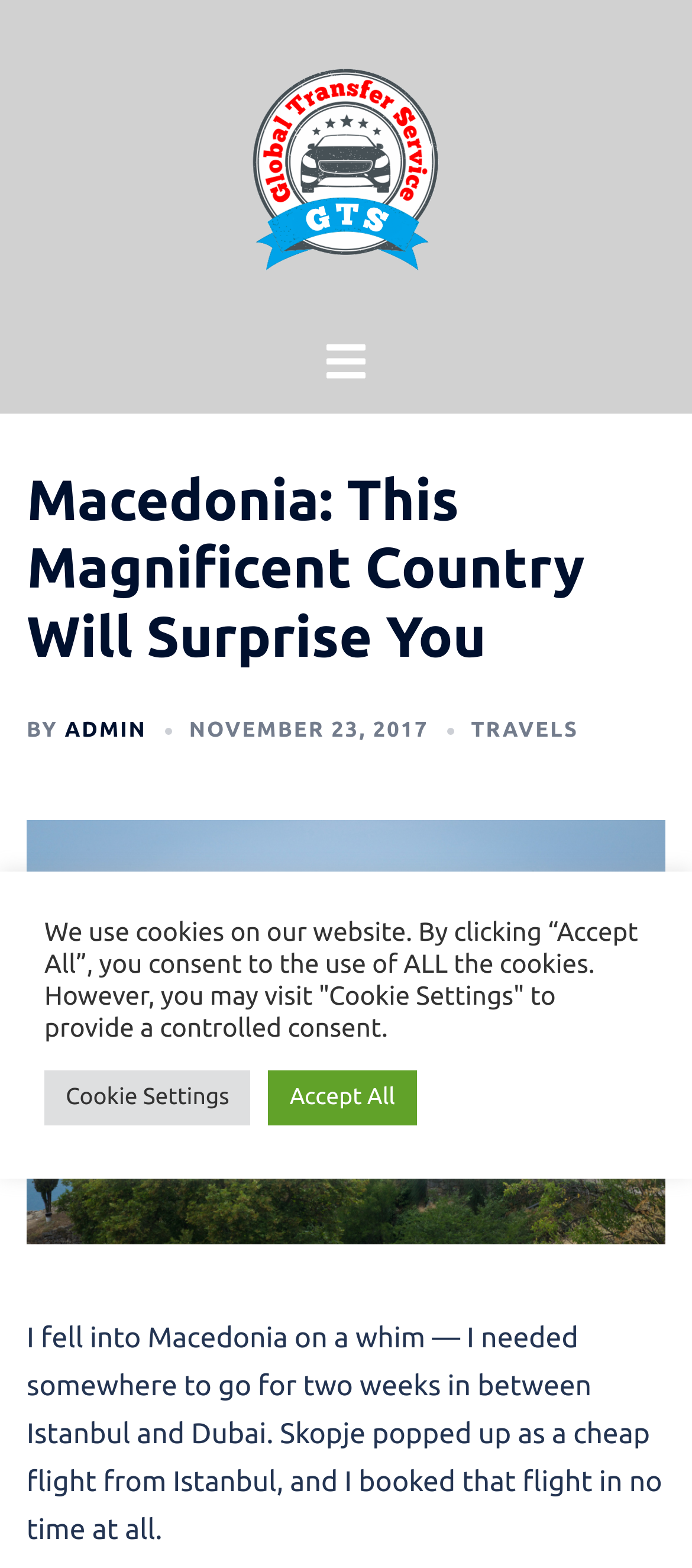From the details in the image, provide a thorough response to the question: What is the name of the city where the author booked a cheap flight from Istanbul?

The author mentioned that they booked a cheap flight from Istanbul to Skopje, which is a city in Macedonia.